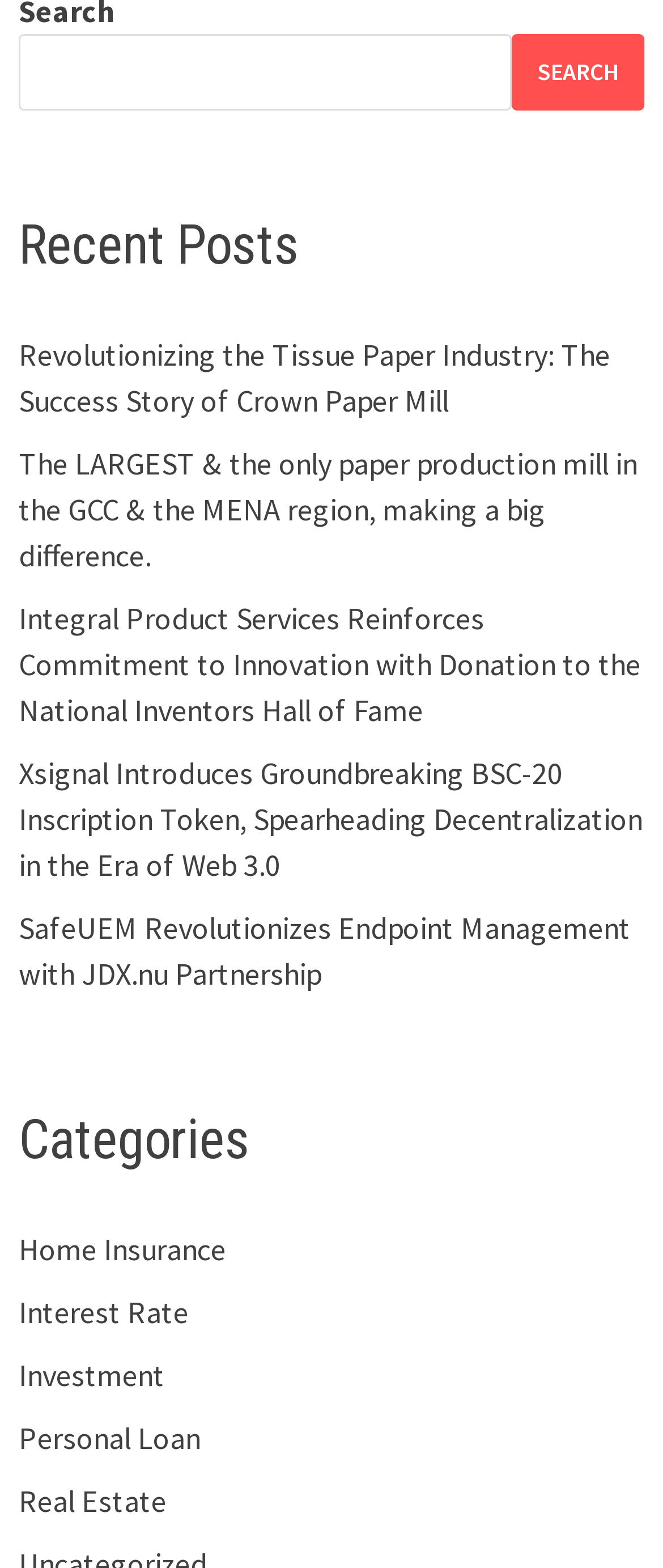How many categories are listed?
Using the information from the image, give a concise answer in one word or a short phrase.

5